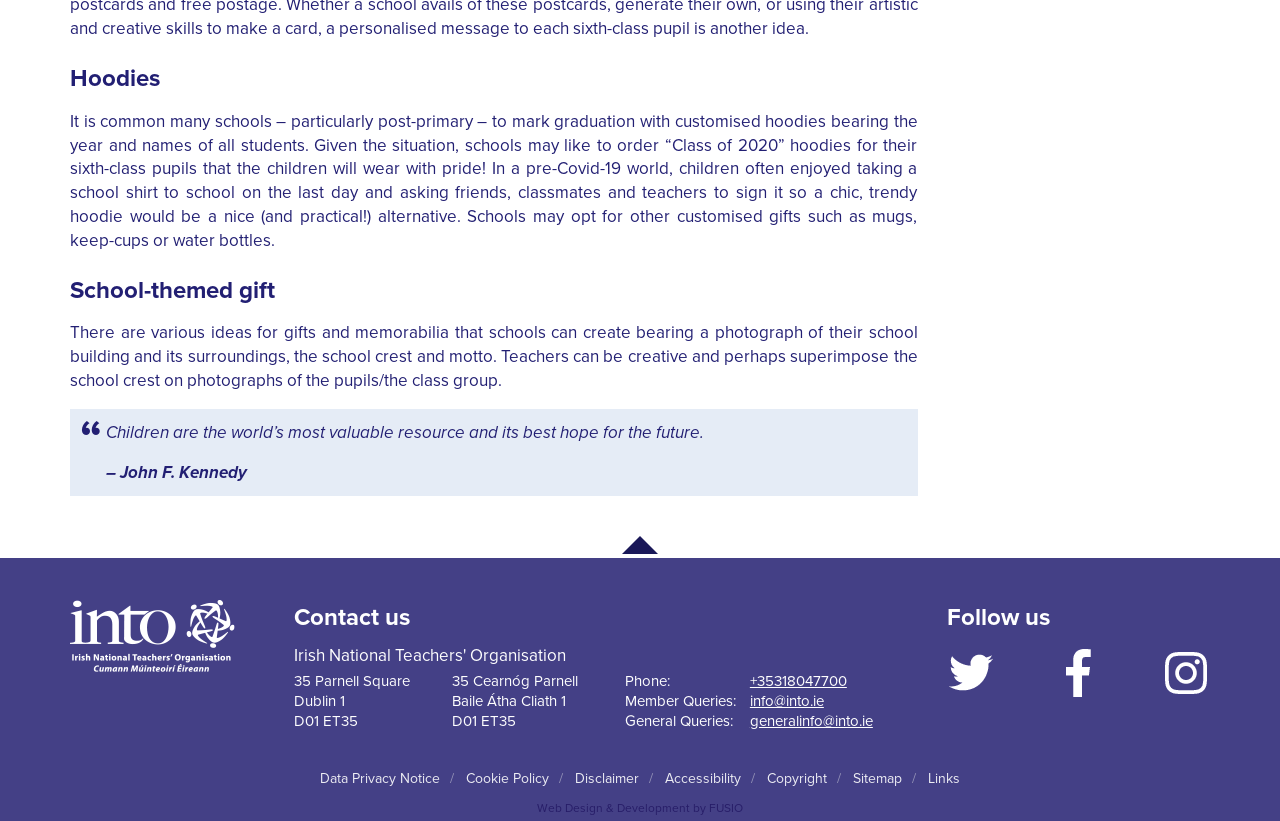Identify the bounding box coordinates for the element you need to click to achieve the following task: "Follow us on Facebook". Provide the bounding box coordinates as four float numbers between 0 and 1, in the form [left, top, right, bottom].

[0.74, 0.791, 0.778, 0.849]